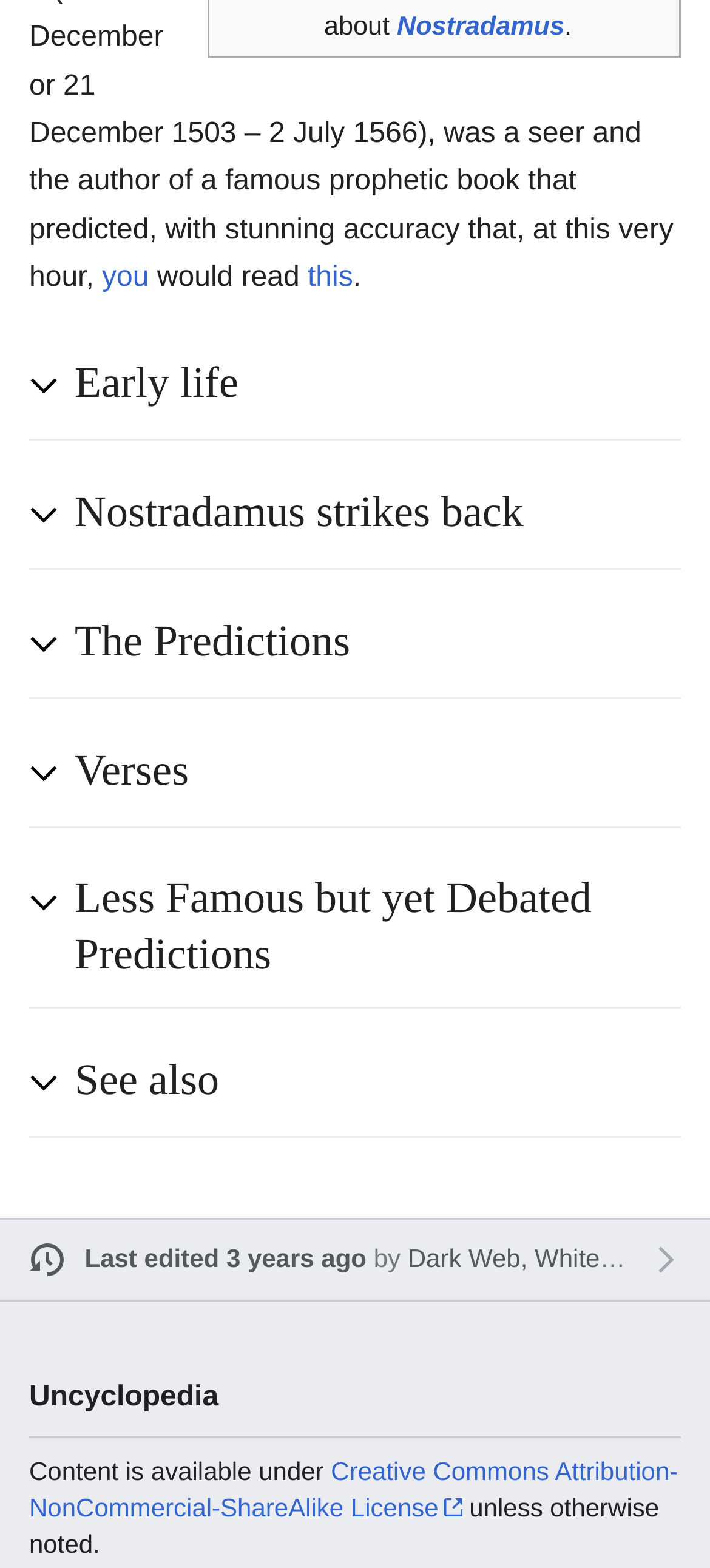Indicate the bounding box coordinates of the clickable region to achieve the following instruction: "Visit the page of Dark Web, White Hat."

[0.574, 0.793, 0.911, 0.812]